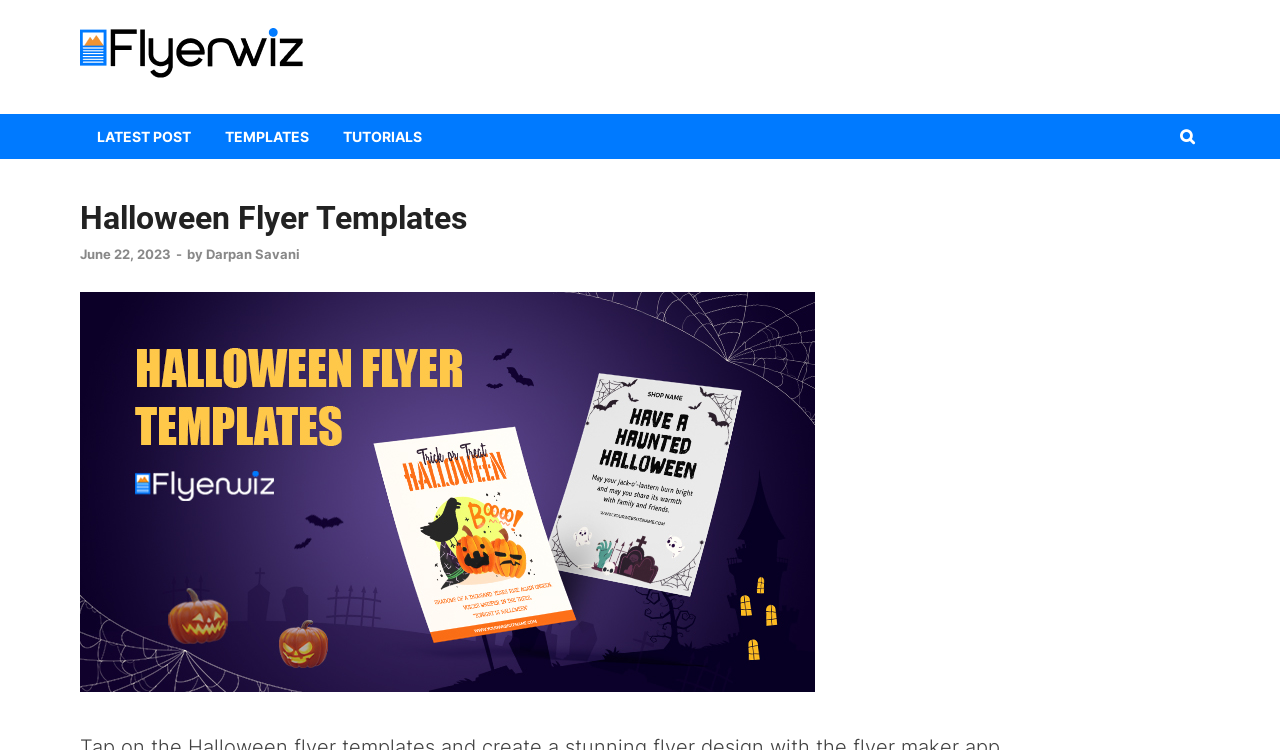What is the title of the article?
Offer a detailed and exhaustive answer to the question.

The title of the article is 'Halloween Flyer Templates', which is a heading element located below the navigation links and above the article content.